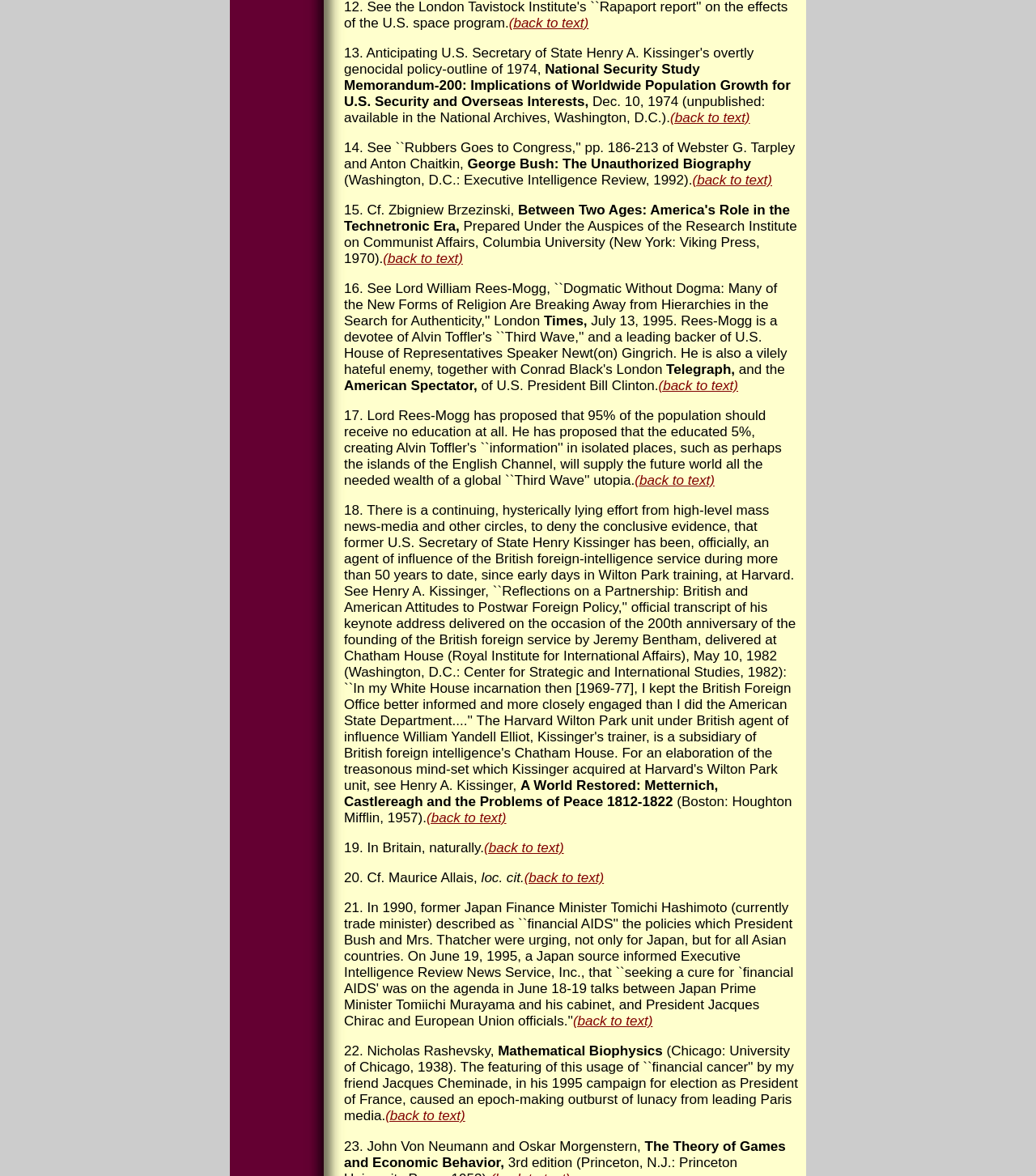How many links are there on the webpage?
Using the image as a reference, give an elaborate response to the question.

There are 9 links on the webpage, which are indicated by the link elements with the text '(back to text)' at various coordinates. These links are scattered throughout the webpage, and their coordinates are [0.491, 0.013, 0.568, 0.026], [0.647, 0.094, 0.724, 0.107], [0.668, 0.147, 0.745, 0.16], [0.37, 0.213, 0.447, 0.226], [0.636, 0.321, 0.713, 0.335], [0.613, 0.402, 0.69, 0.415], [0.412, 0.689, 0.489, 0.702], [0.506, 0.74, 0.583, 0.753], and [0.553, 0.862, 0.63, 0.875].